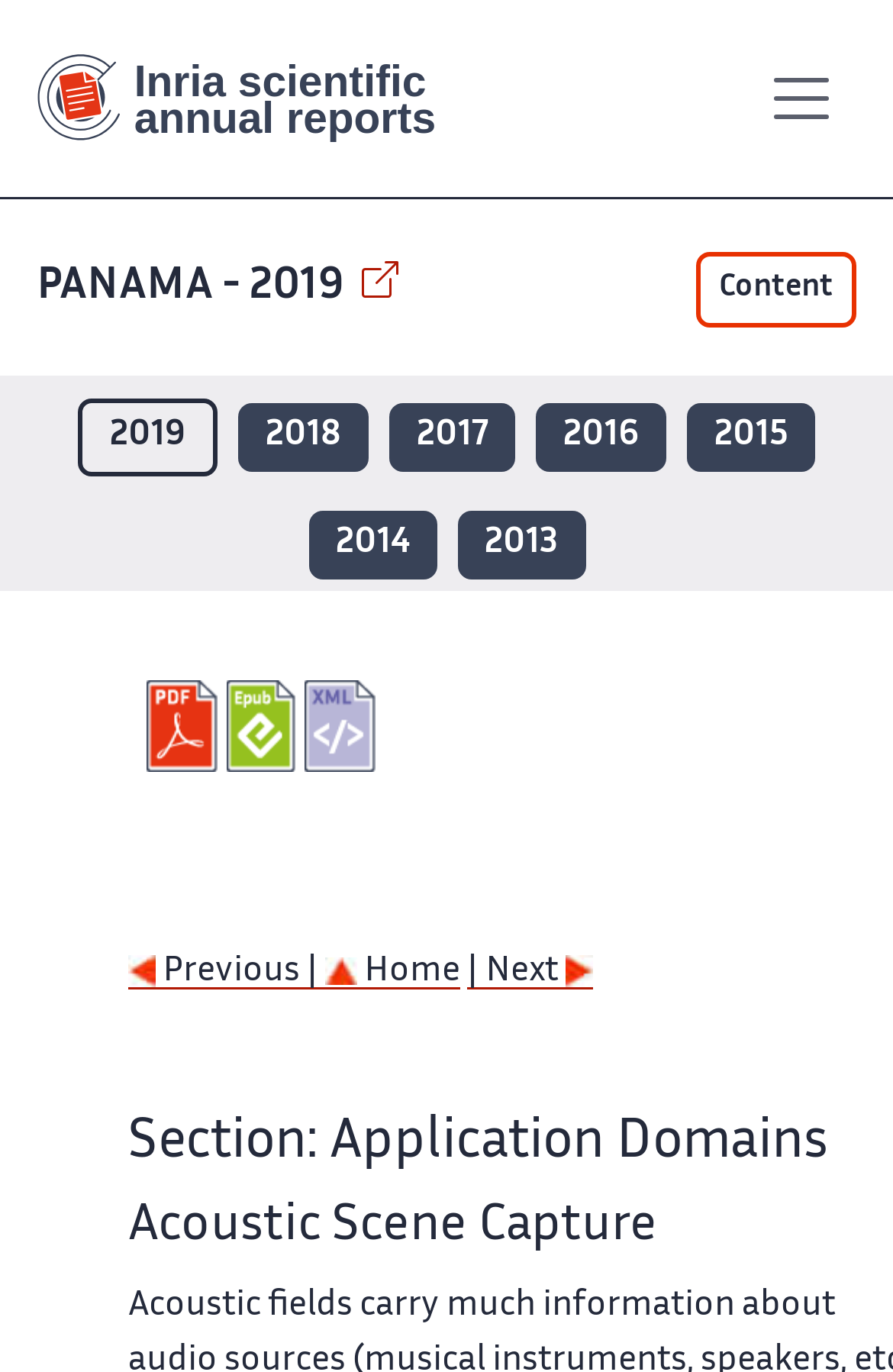Respond with a single word or short phrase to the following question: 
What is the purpose of the 'Show menu' button?

To show the main menu